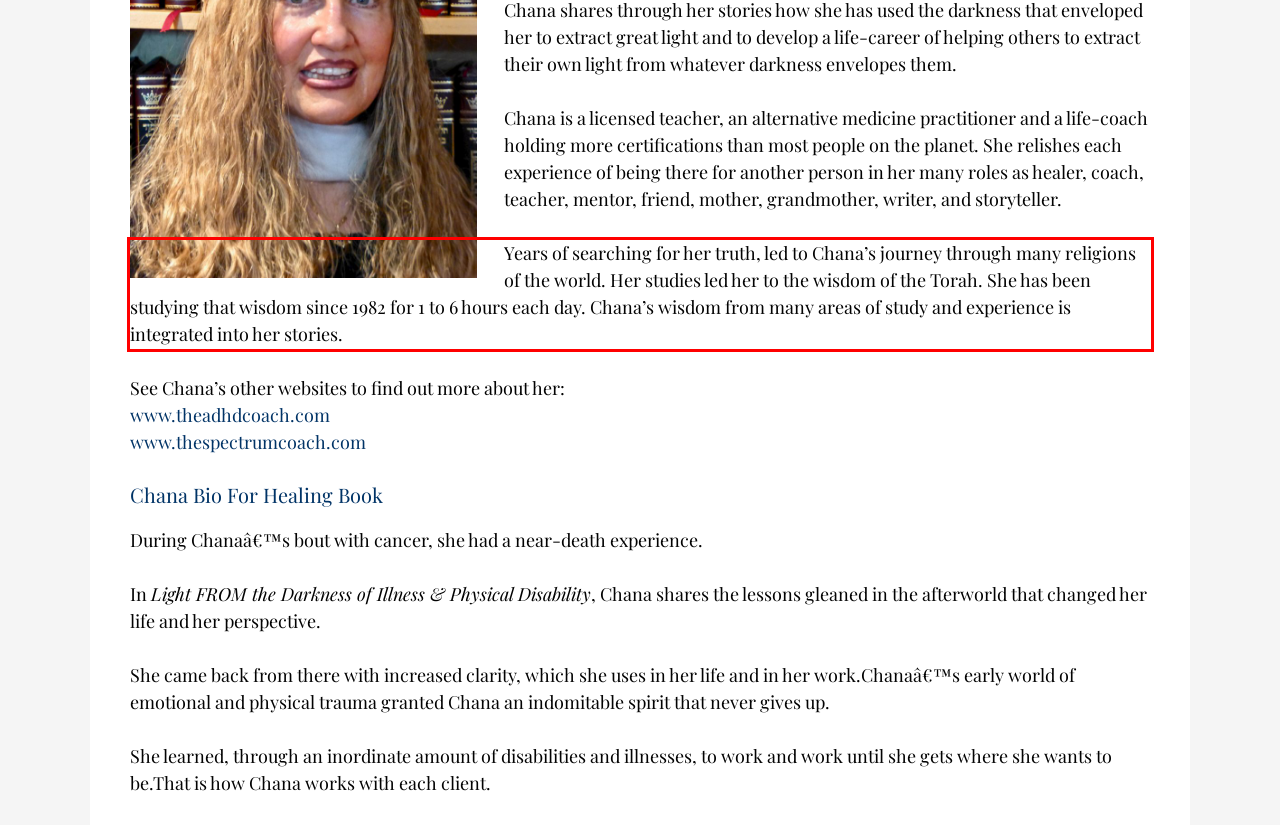In the given screenshot, locate the red bounding box and extract the text content from within it.

Years of searching for her truth, led to Chana’s journey through many religions of the world. Her studies led her to the wisdom of the Torah. She has been studying that wisdom since 1982 for 1 to 6 hours each day. Chana’s wisdom from many areas of study and experience is integrated into her stories.